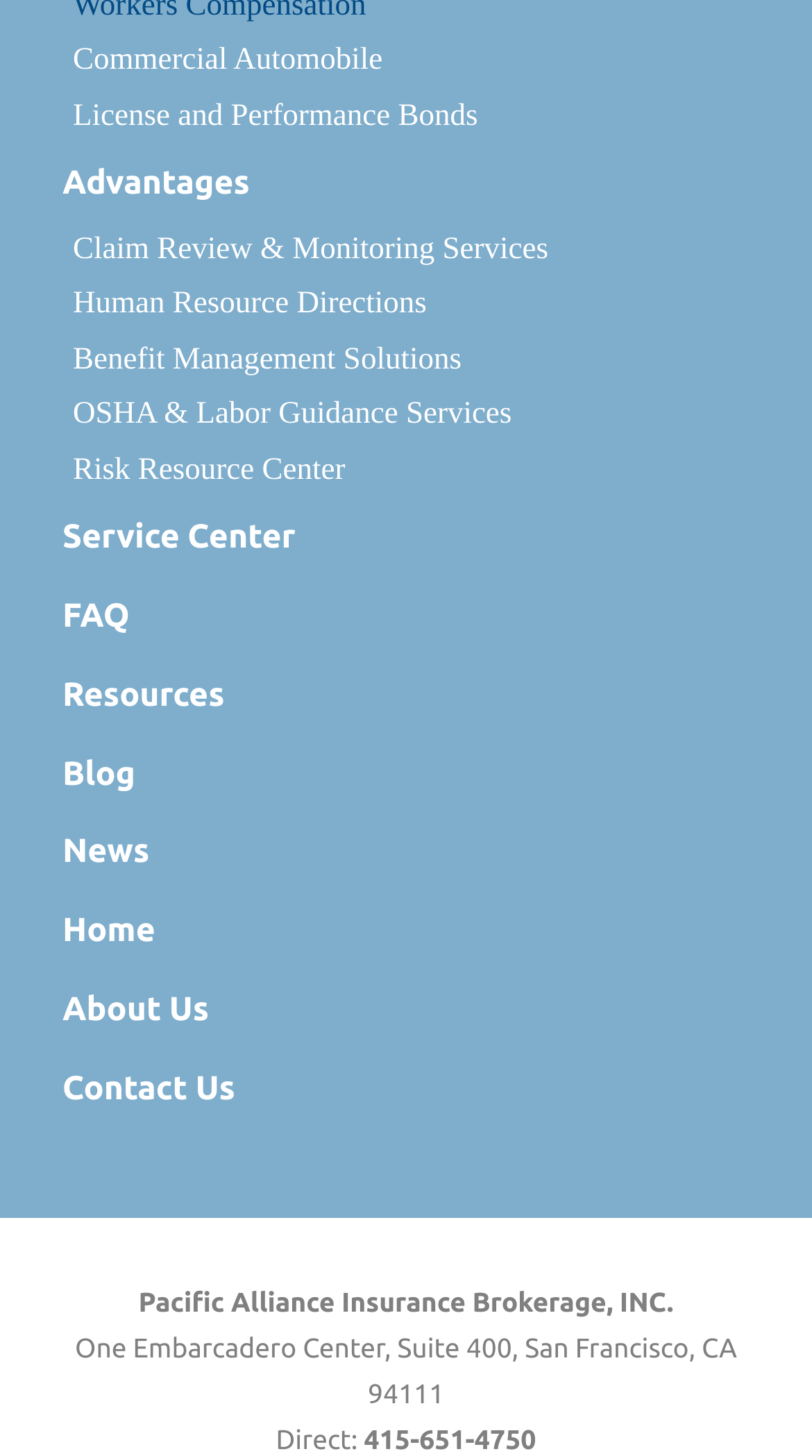Locate the bounding box coordinates of the element you need to click to accomplish the task described by this instruction: "Contact Us".

[0.077, 0.725, 0.923, 0.772]